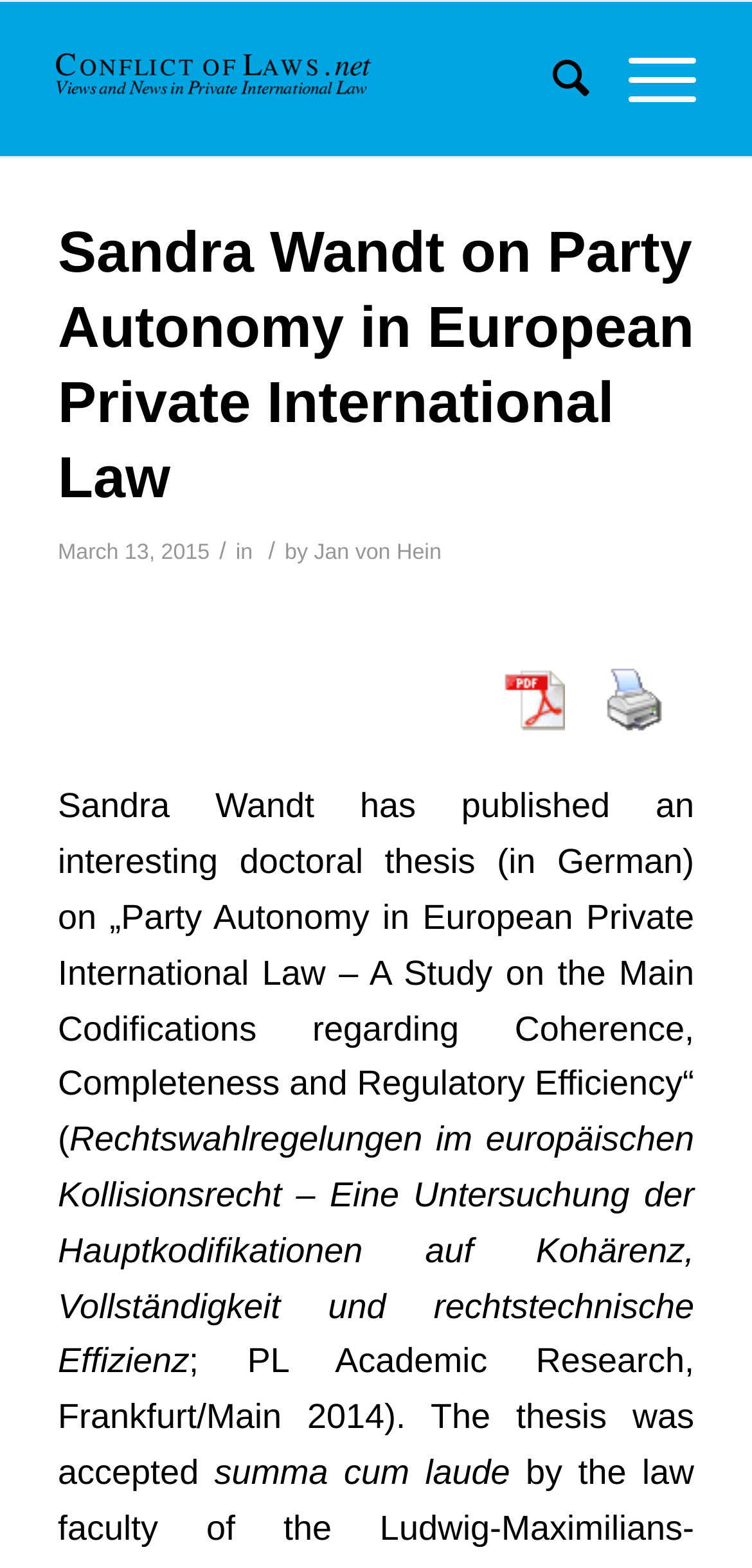Determine the main text heading of the webpage and provide its content.

Sandra Wandt on Party Autonomy in European Private International Law